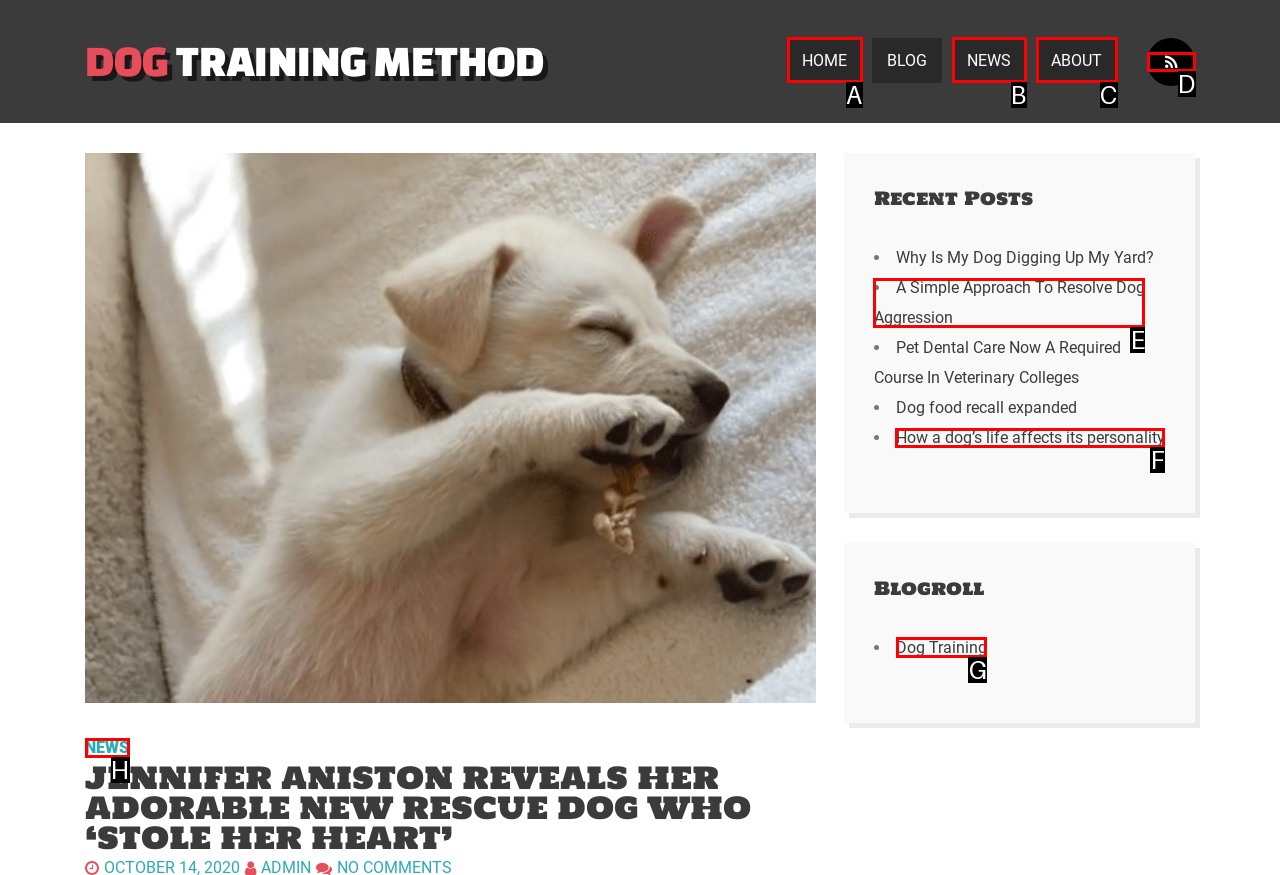Identify the HTML element to select in order to accomplish the following task: Learn about 'Dog Training'
Reply with the letter of the chosen option from the given choices directly.

G